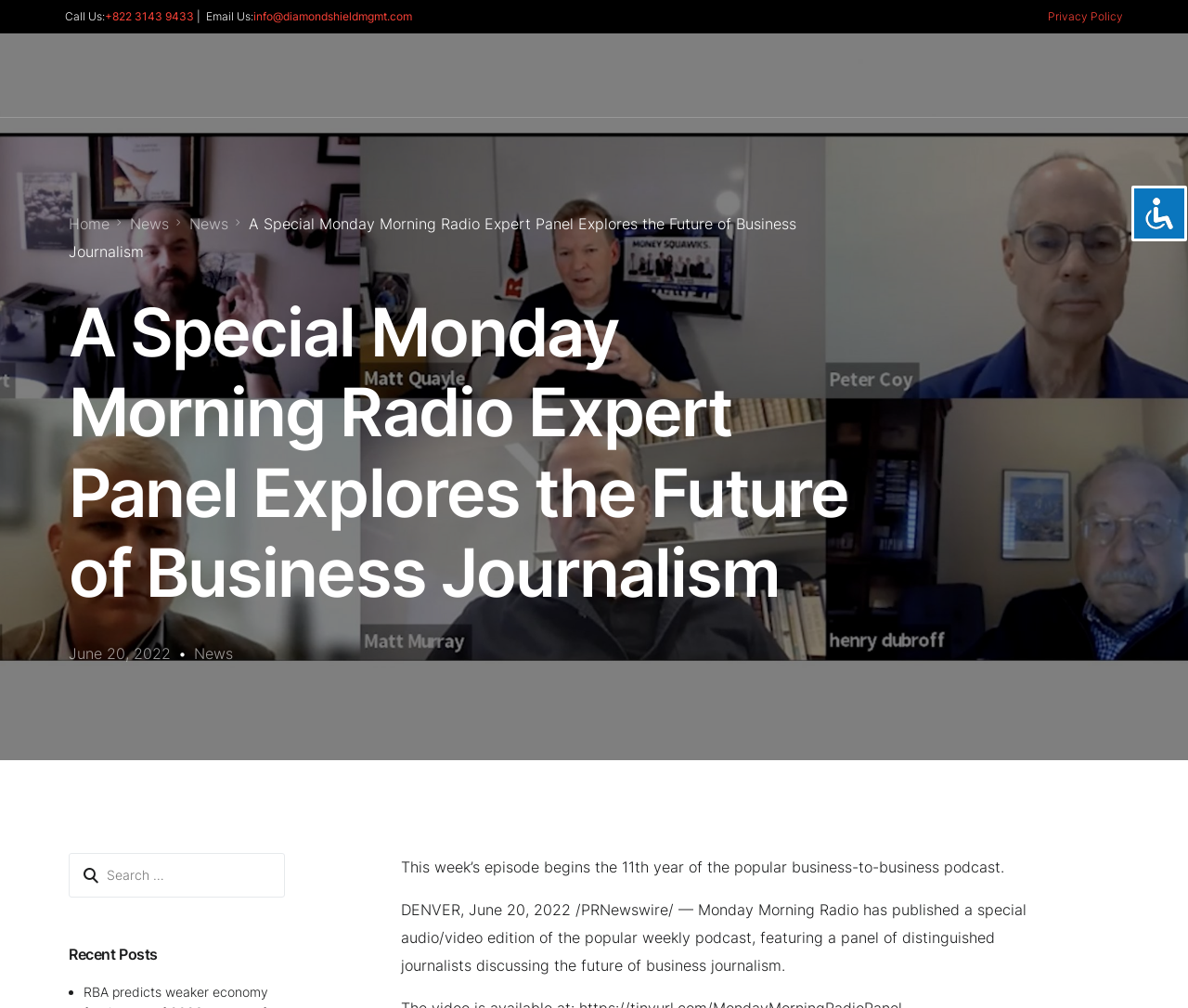Given the description of the UI element: "About Us", predict the bounding box coordinates in the form of [left, top, right, bottom], with each value being a float between 0 and 1.

[0.52, 0.033, 0.586, 0.116]